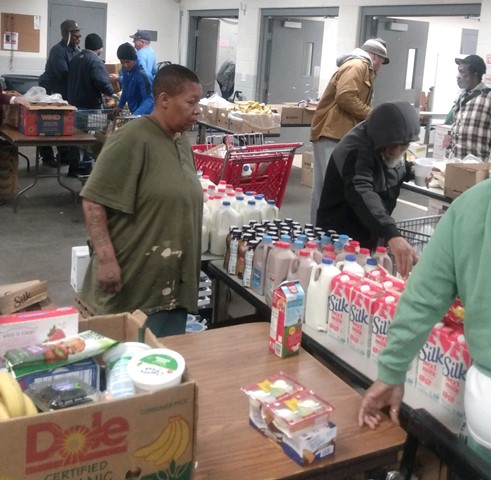Examine the image and give a thorough answer to the following question:
What type of milk is on the table?

The table in the foreground has various food items, including cartons of milk and Silk soy milk, which is a specific type of milk alternative.